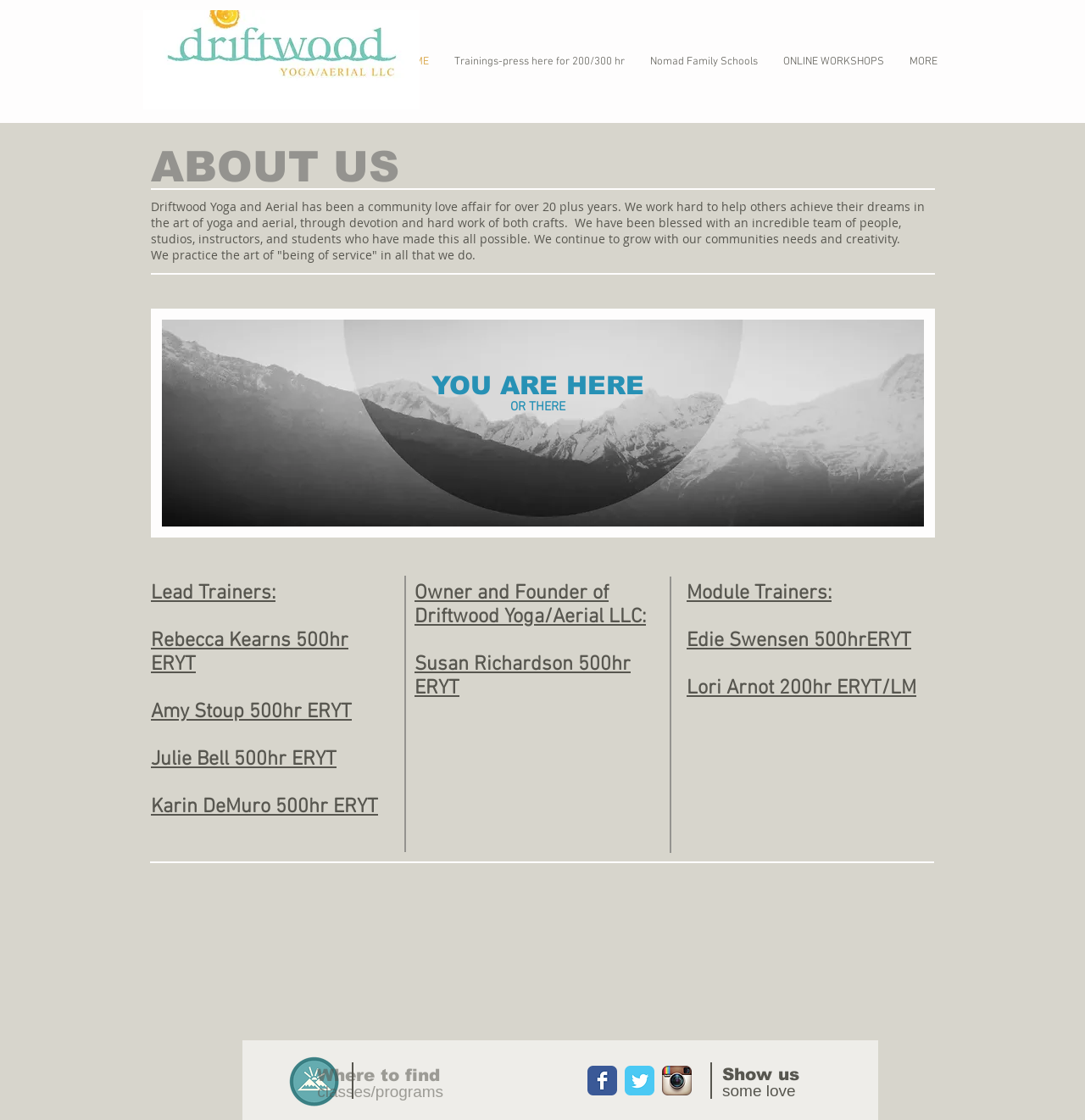Extract the bounding box coordinates of the UI element described: "navigation and support centre". Provide the coordinates in the format [left, top, right, bottom] with values ranging from 0 to 1.

None